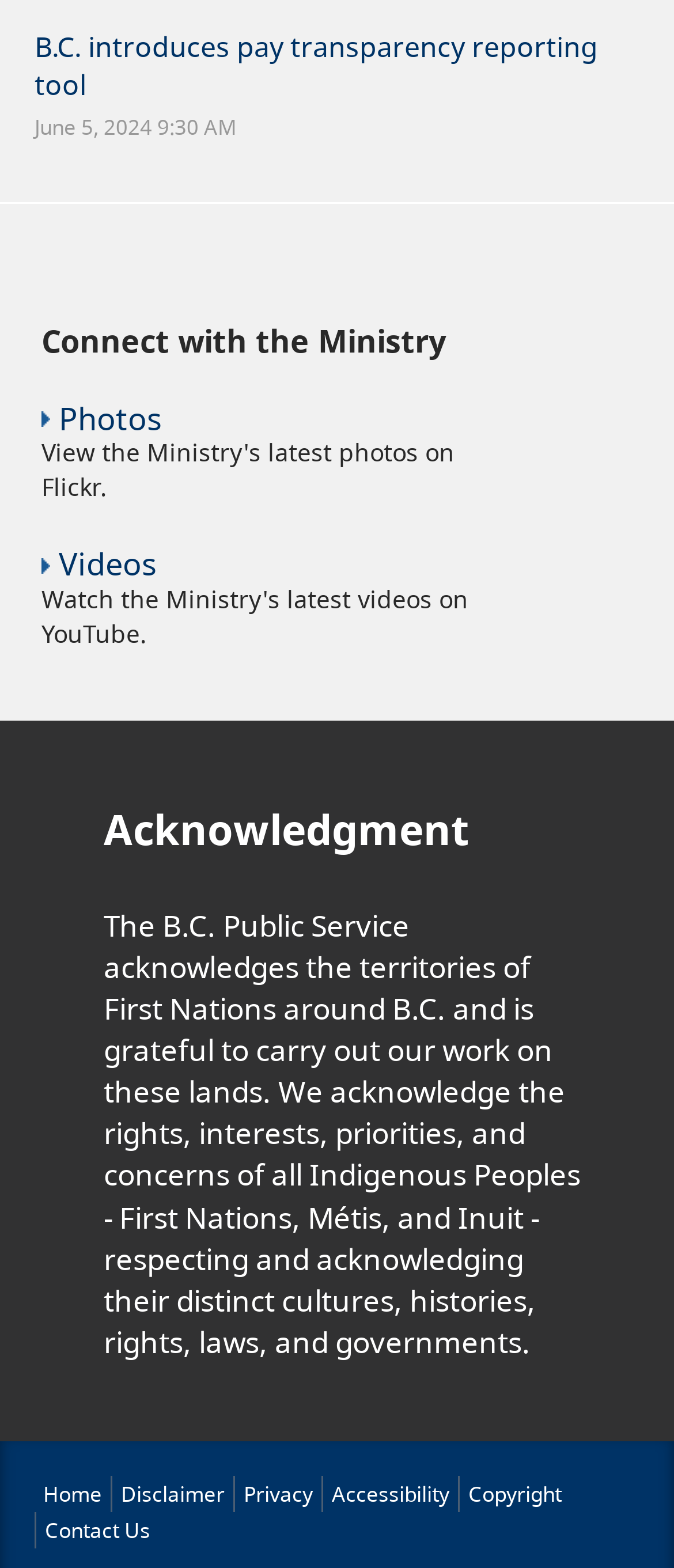What are the options available in the menu?
By examining the image, provide a one-word or phrase answer.

Home, Disclaimer, Privacy, Accessibility, Copyright, Contact Us